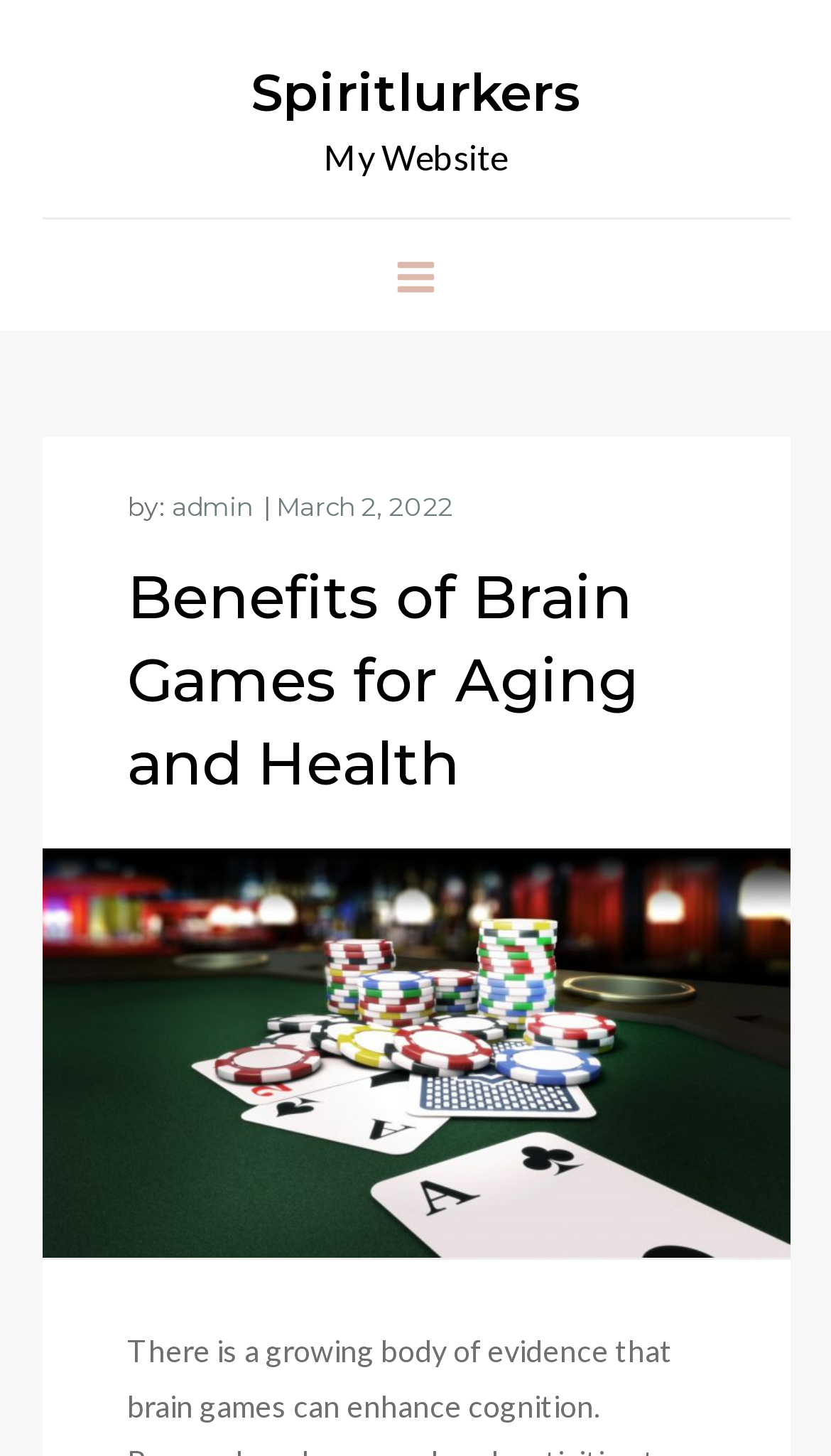Respond with a single word or phrase to the following question:
What is the author of the article?

admin